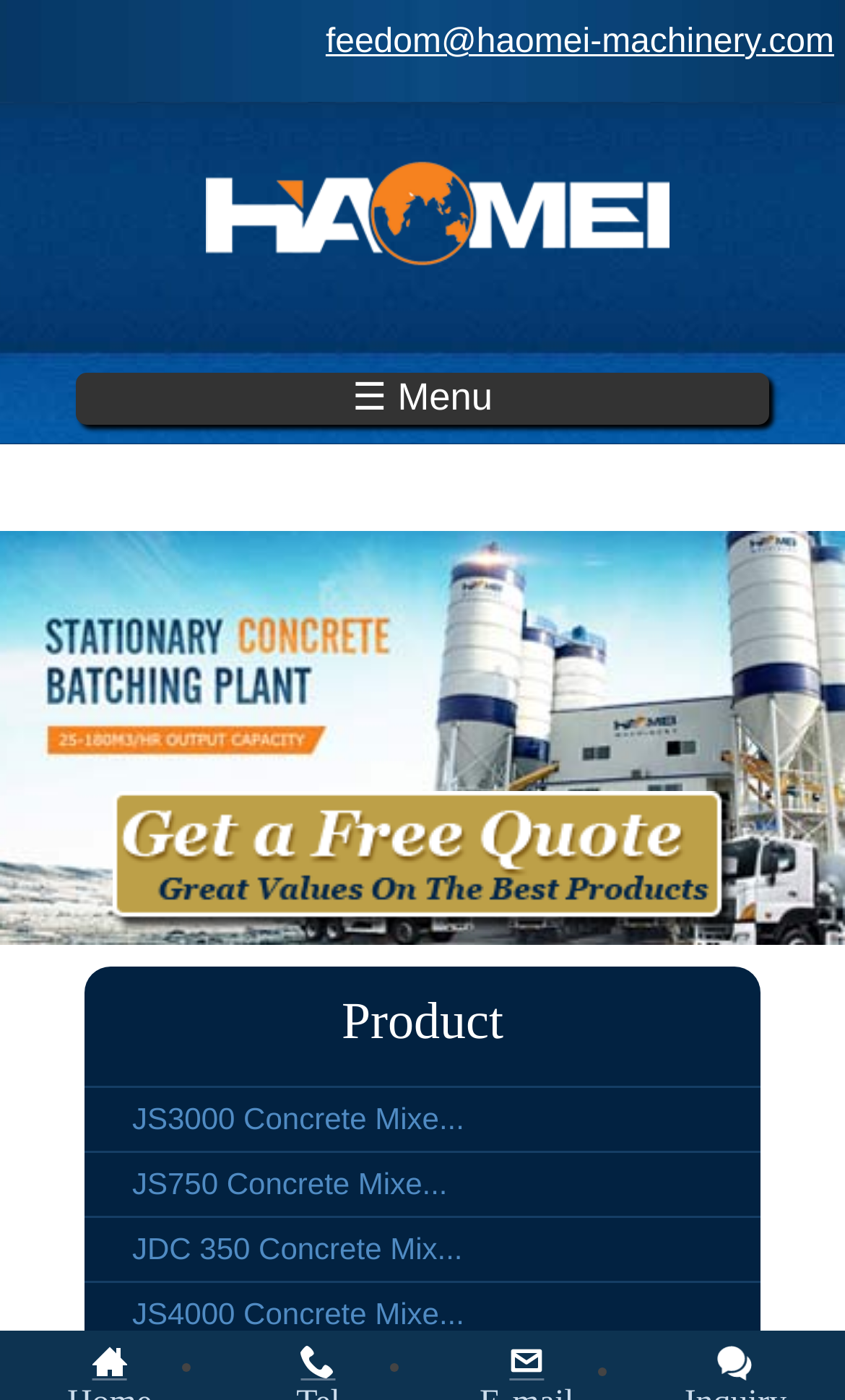Answer the question below with a single word or a brief phrase: 
What is the email address provided?

feedom@haomei-machinery.com